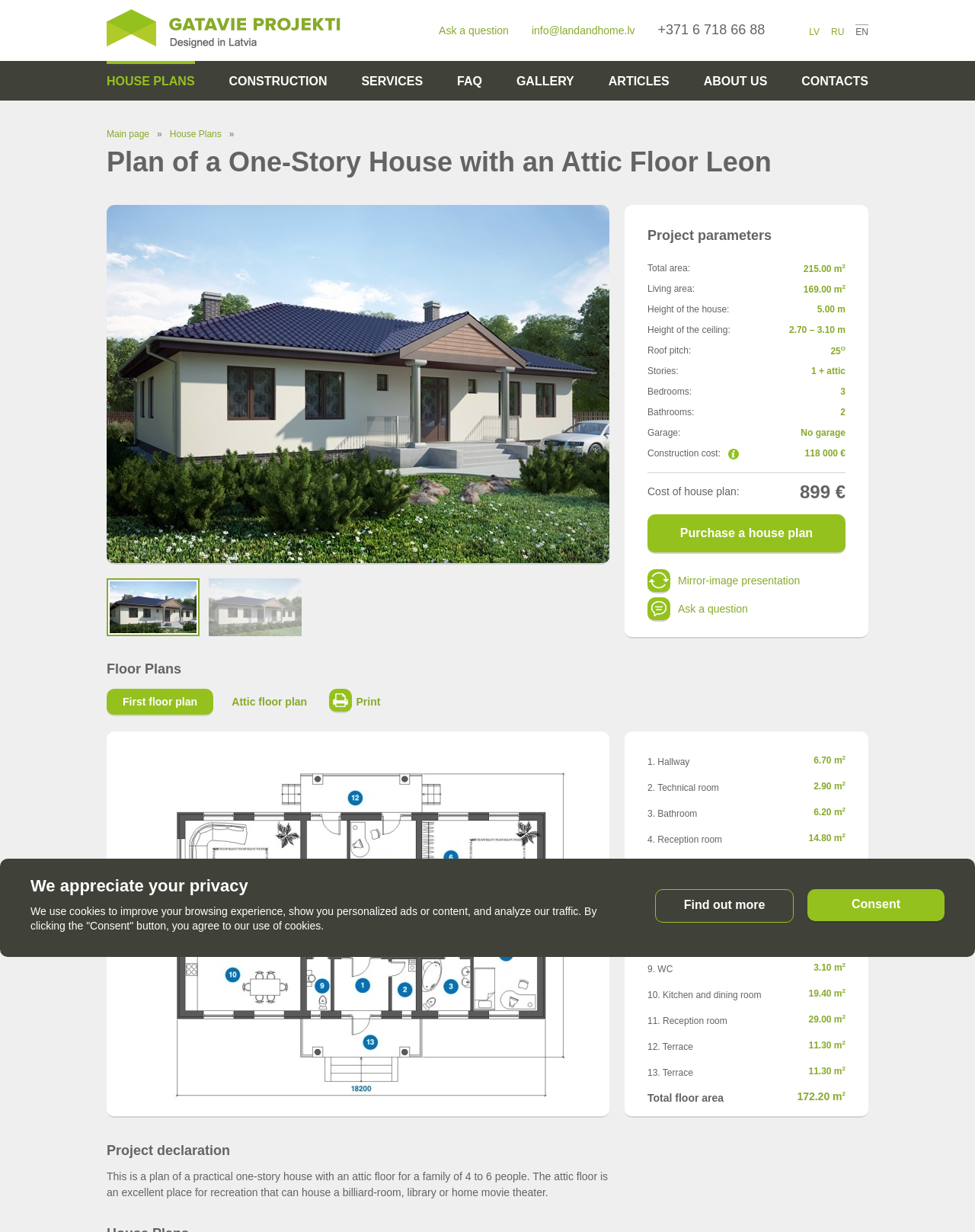Could you identify the text that serves as the heading for this webpage?

Plan of a One-Story House with an Attic Floor Leon